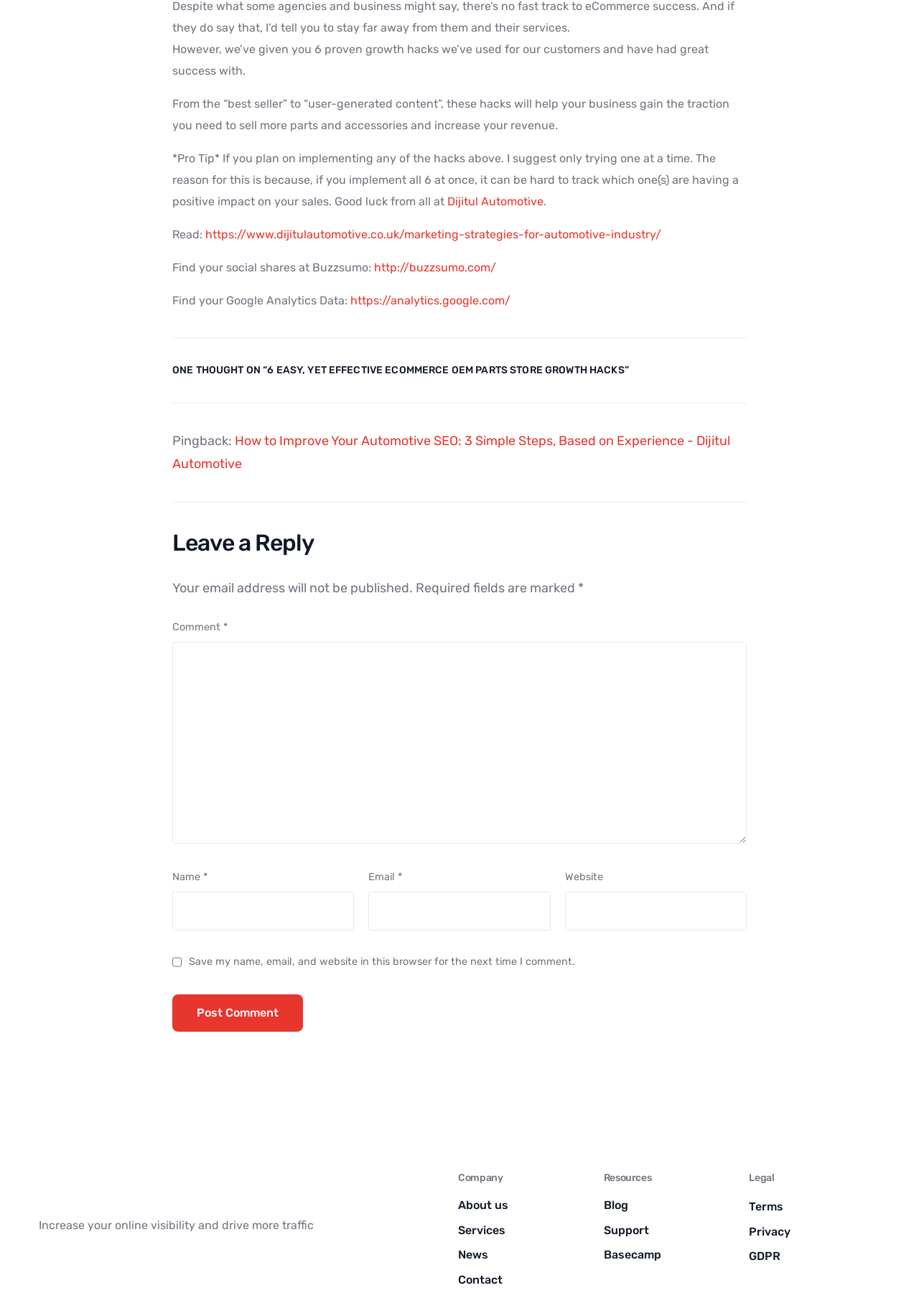Please find the bounding box coordinates of the section that needs to be clicked to achieve this instruction: "Find your social shares at Buzzsumo".

[0.407, 0.198, 0.54, 0.208]